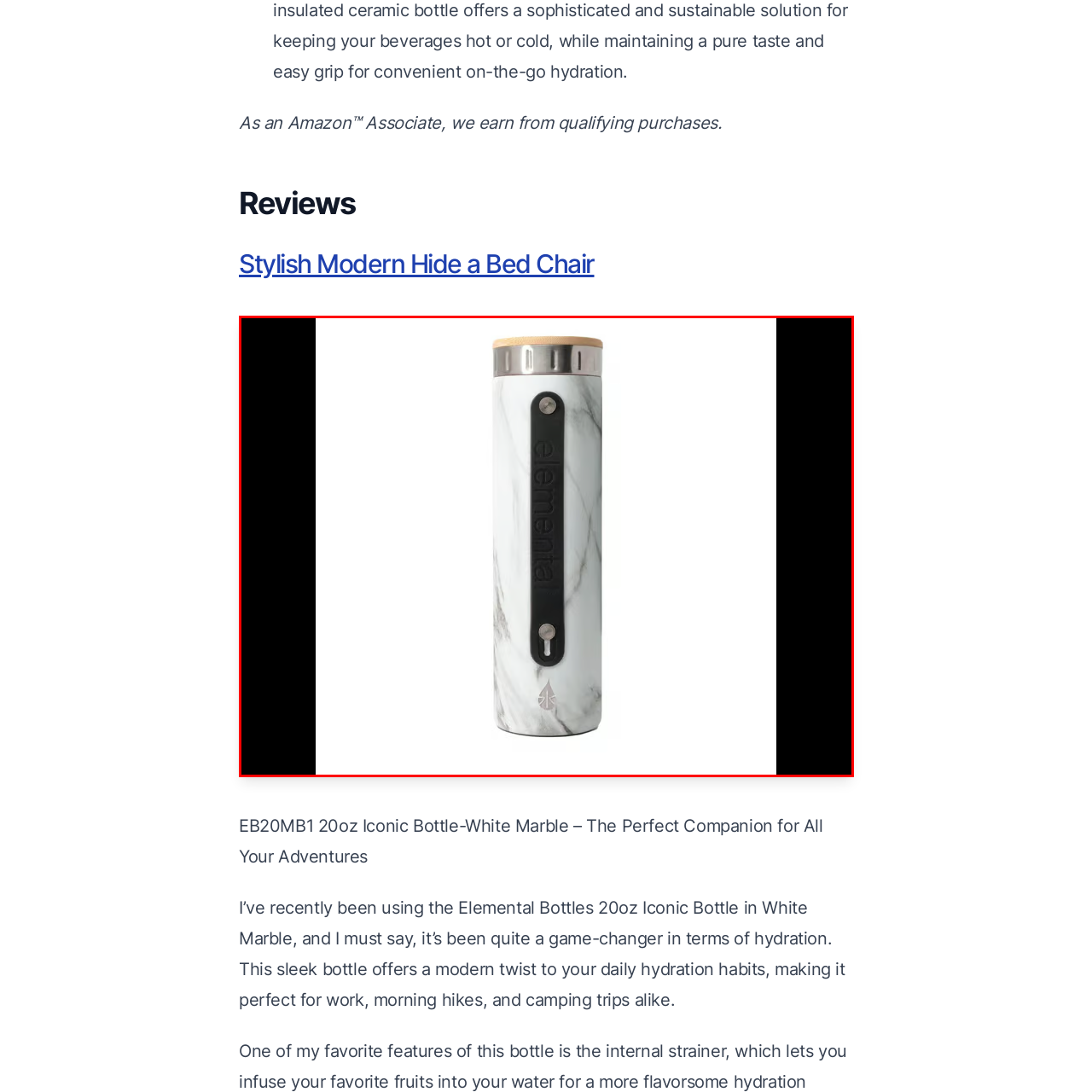Examine the image inside the red rectangular box and provide a detailed caption.

This image showcases the Elemental Bottles 20oz Iconic Bottle in an elegant white marble design. The sleek, modern silhouette is enhanced by a matte finish that beautifully resembles natural marble patterns, making it an eye-catching accessory for any hydration need. The top features a durable stainless steel lid with a wood accent, which adds a touch of sophistication. A black strap runs along the side, providing a practical grip for easy handling. This bottle is not just stylish; it’s designed for practicality, whether for daily use at work, outdoor adventures like hiking, or casual outings. The text accompanying the image highlights its role as the perfect companion for various activities, emphasizing its utility for staying hydrated in style.